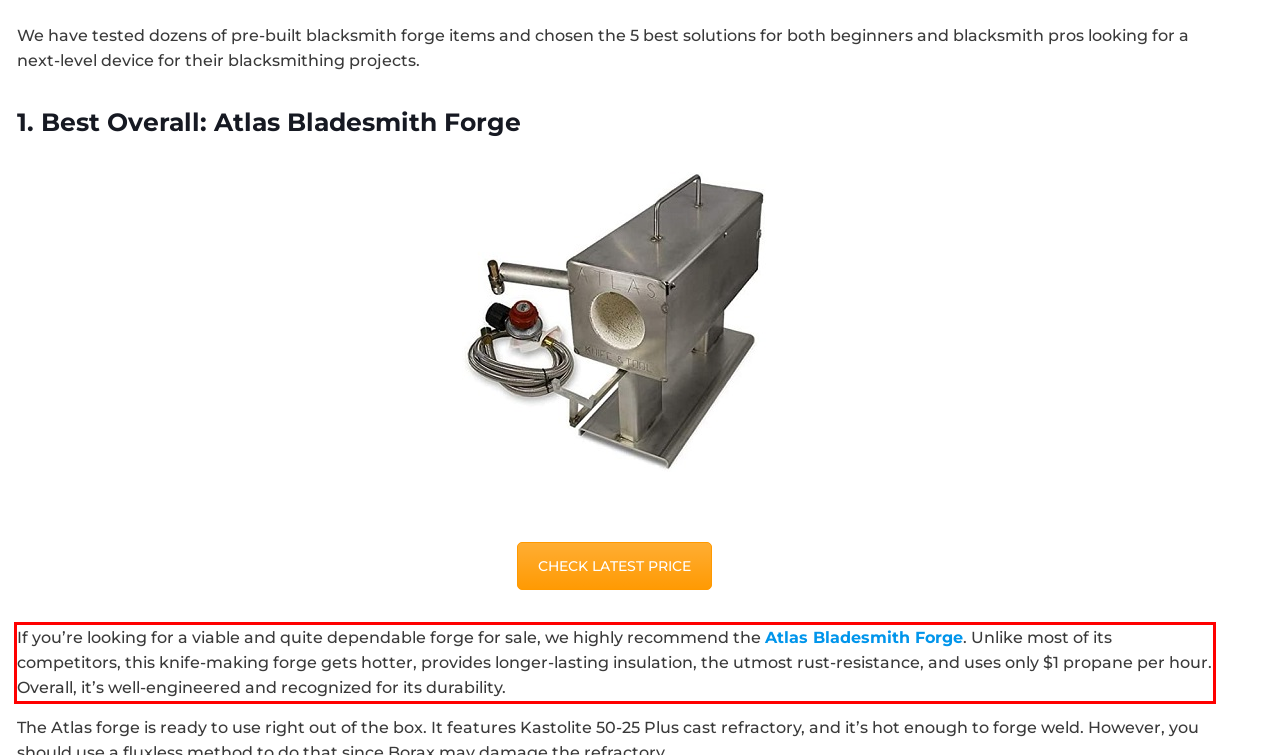From the given screenshot of a webpage, identify the red bounding box and extract the text content within it.

If you’re looking for a viable and quite dependable forge for sale, we highly recommend the Atlas Bladesmith Forge. Unlike most of its competitors, this knife-making forge gets hotter, provides longer-lasting insulation, the utmost rust-resistance, and uses only $1 propane per hour. Overall, it’s well-engineered and recognized for its durability.